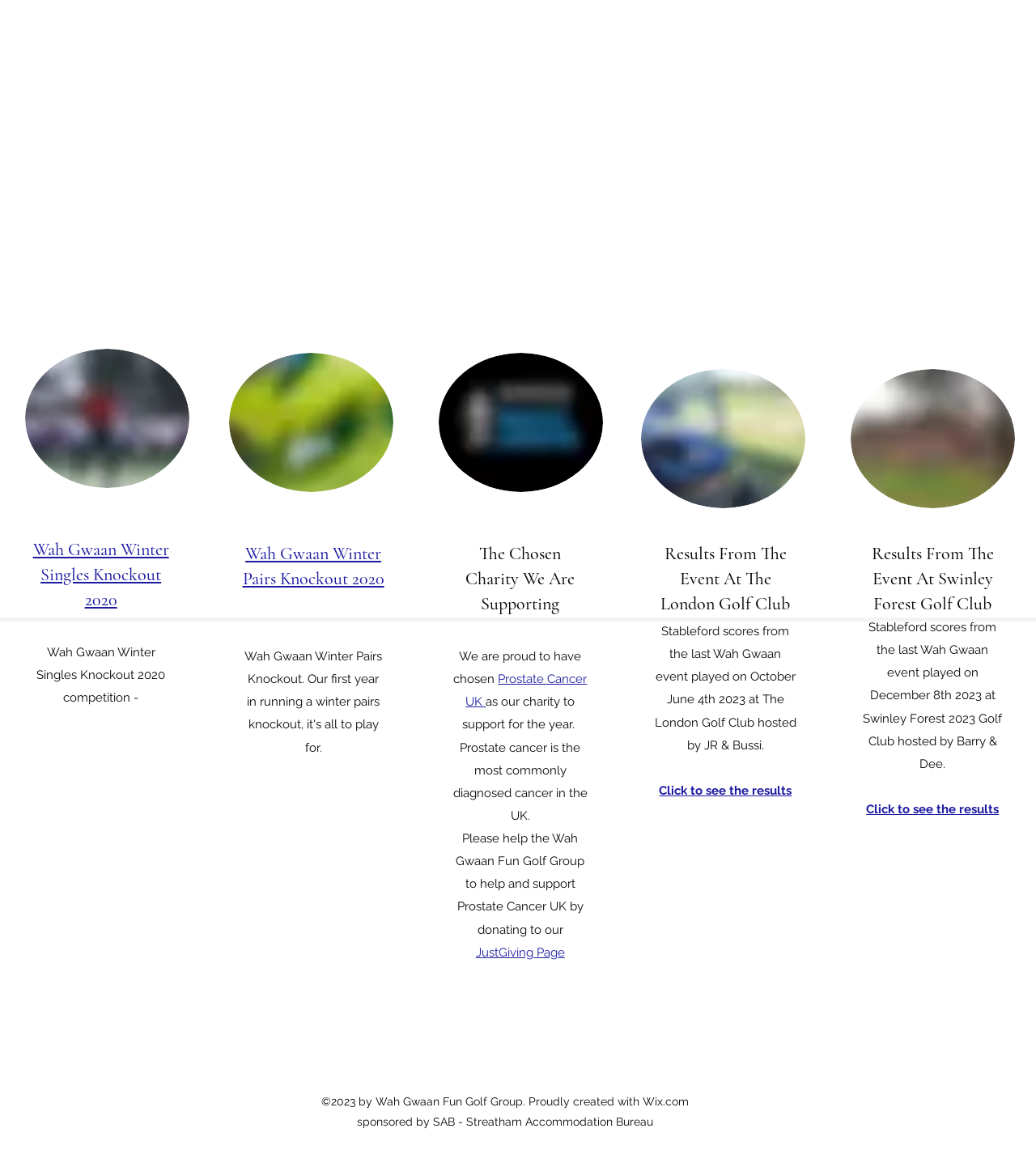Who is hosting the event at Swinley Forest Golf Club?
Please respond to the question with a detailed and thorough explanation.

The answer can be found in the section 'Results From The Event At Swinley Forest Golf Club' where it is mentioned that the event was 'hosted by Barry & Dee'.